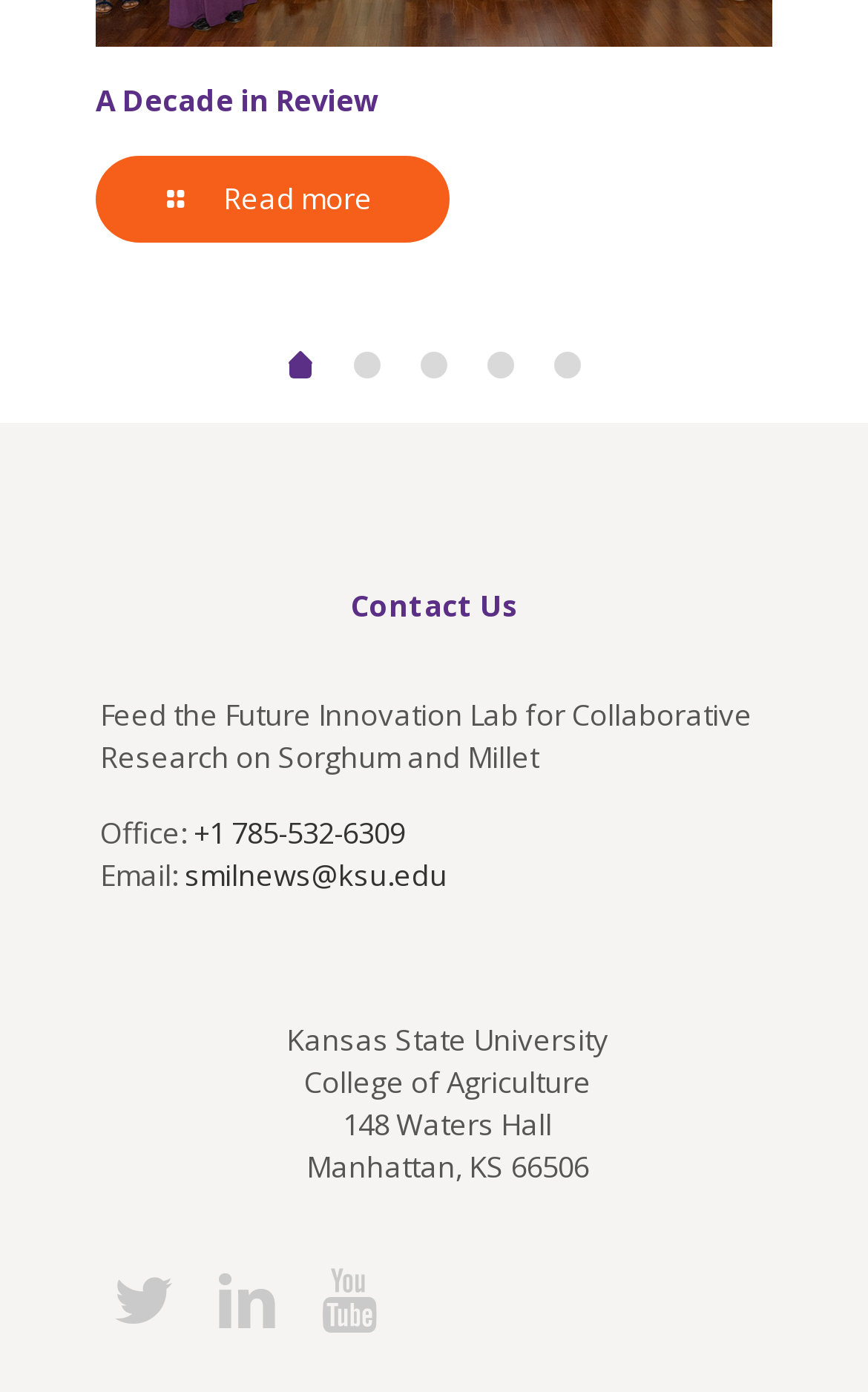Locate the bounding box coordinates of the clickable area needed to fulfill the instruction: "Click on 'A Decade in Review'".

[0.11, 0.058, 0.436, 0.087]